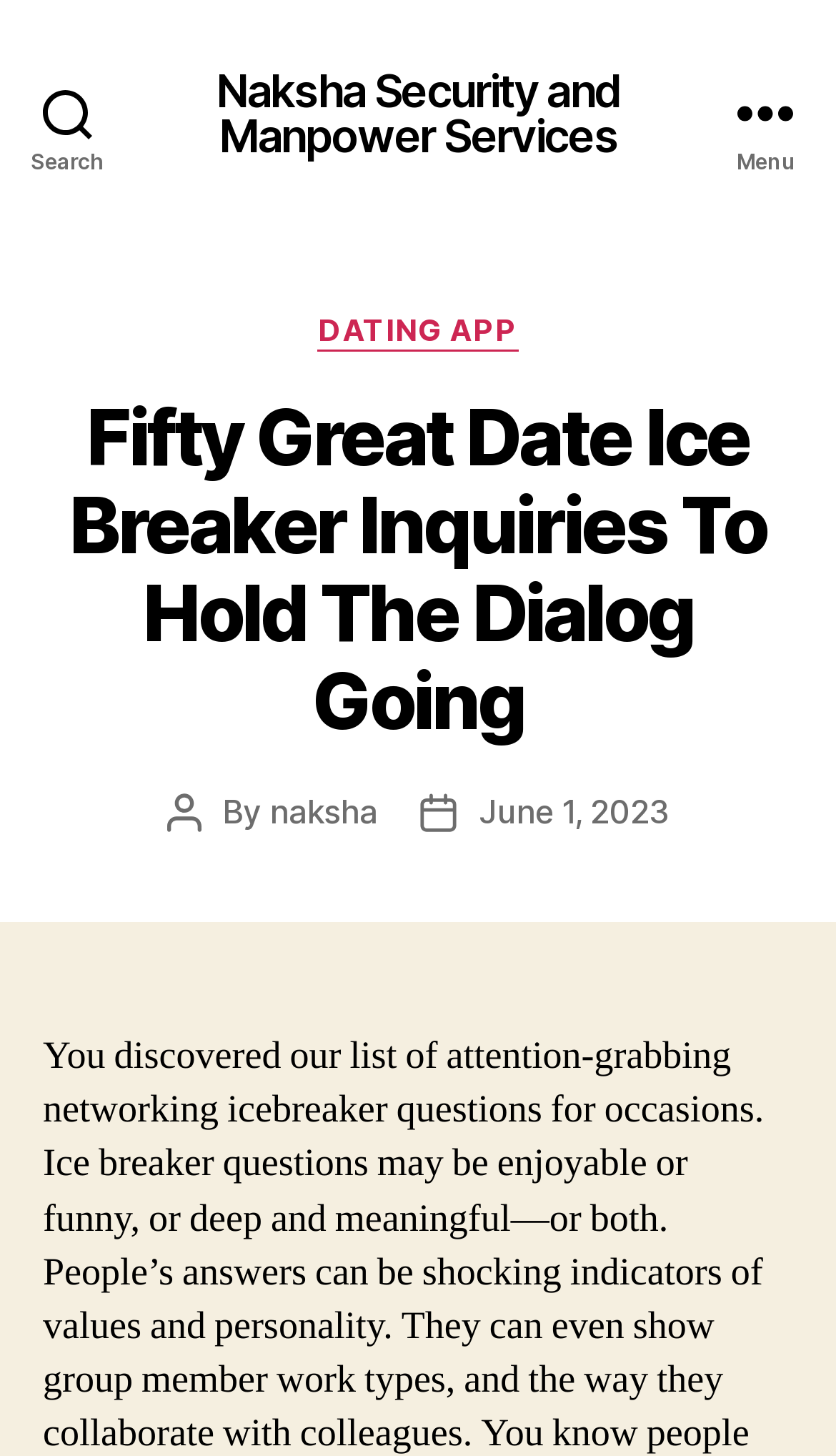Using the webpage screenshot, locate the HTML element that fits the following description and provide its bounding box: "June 1, 2023".

[0.573, 0.543, 0.801, 0.571]